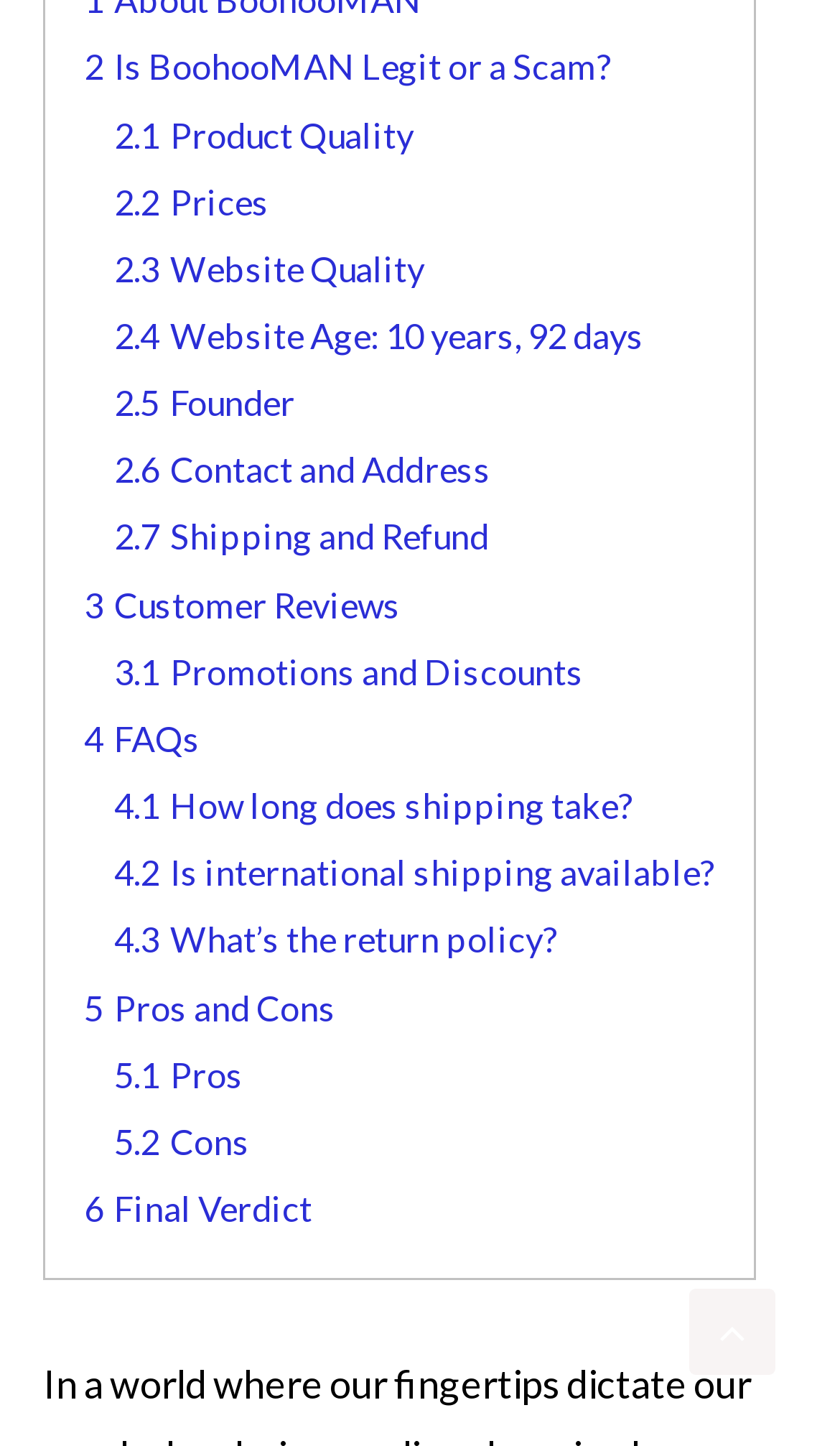Carefully examine the image and provide an in-depth answer to the question: What is the section about after 'Customer Reviews'?

After the 'Customer Reviews' section, the next section is '4 FAQs', which suggests that the webpage provides answers to frequently asked questions about BoohooMAN.